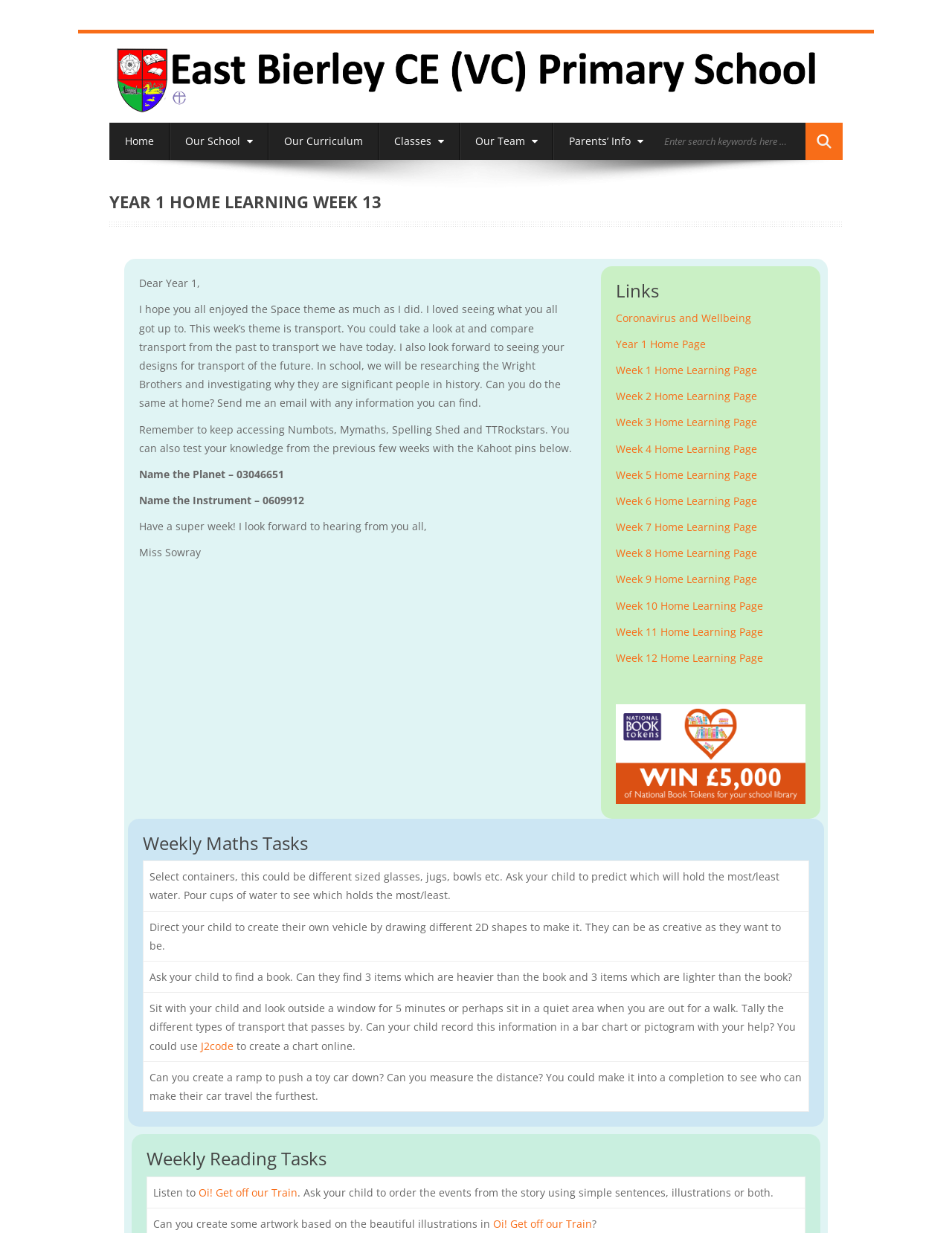What is the purpose of the search box? Please answer the question using a single word or phrase based on the image.

To search for information